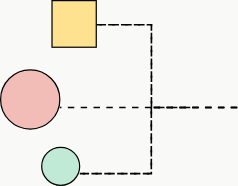How many circles are present in the diagram?
Deliver a detailed and extensive answer to the question.

Upon examining the diagram, I can identify two circles: a larger pink circle in the middle and a smaller pale green circle at the bottom.